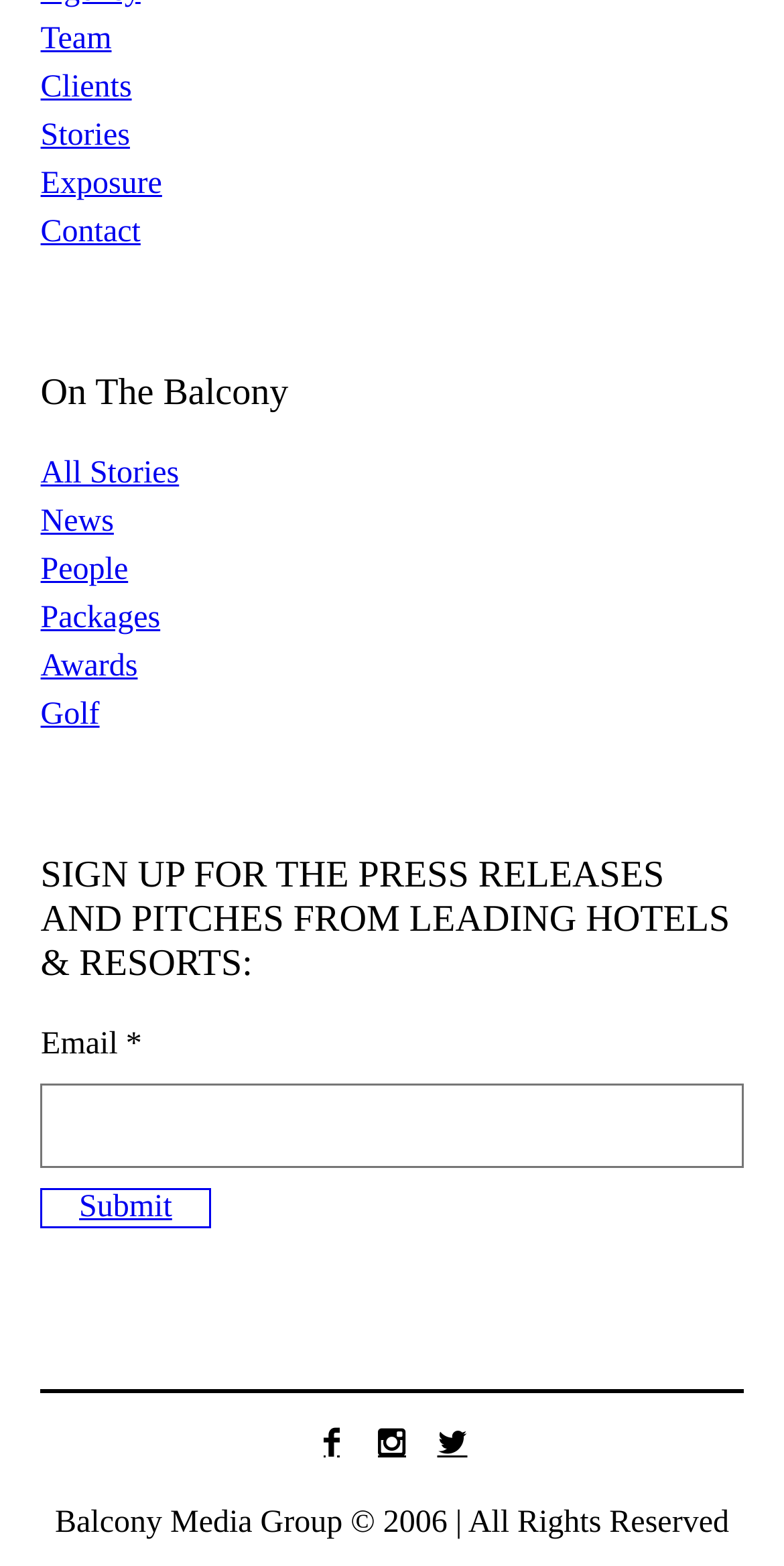What is the name of the media group?
Examine the image and provide an in-depth answer to the question.

I found the answer by looking at the bottom of the webpage, where the copyright information is located. The text 'Balcony Media Group © 2006 | All Rights Reserved' indicates that the media group's name is Balcony Media Group.